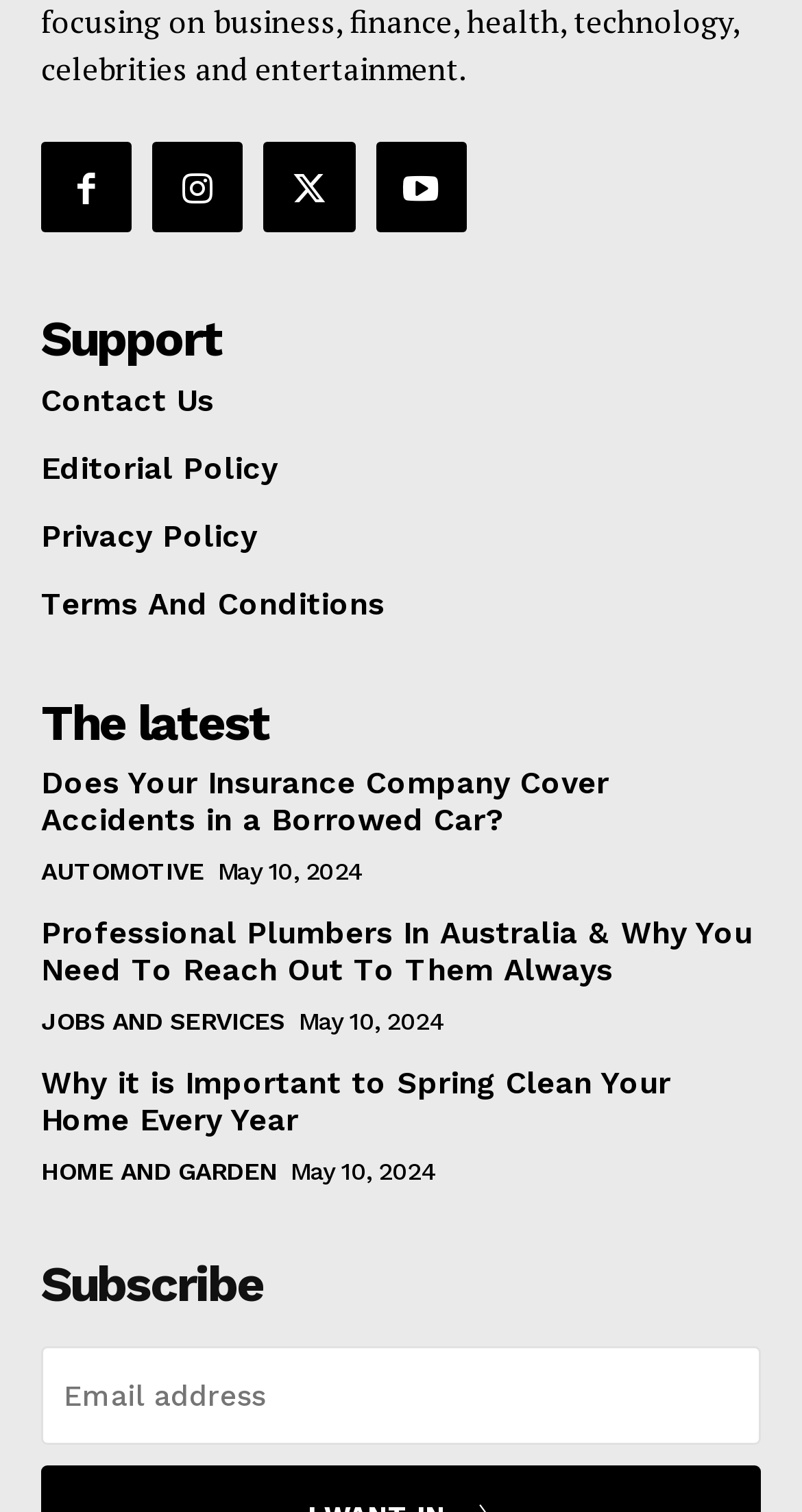What is the date of the latest article?
Answer with a single word or phrase, using the screenshot for reference.

May 10, 2024